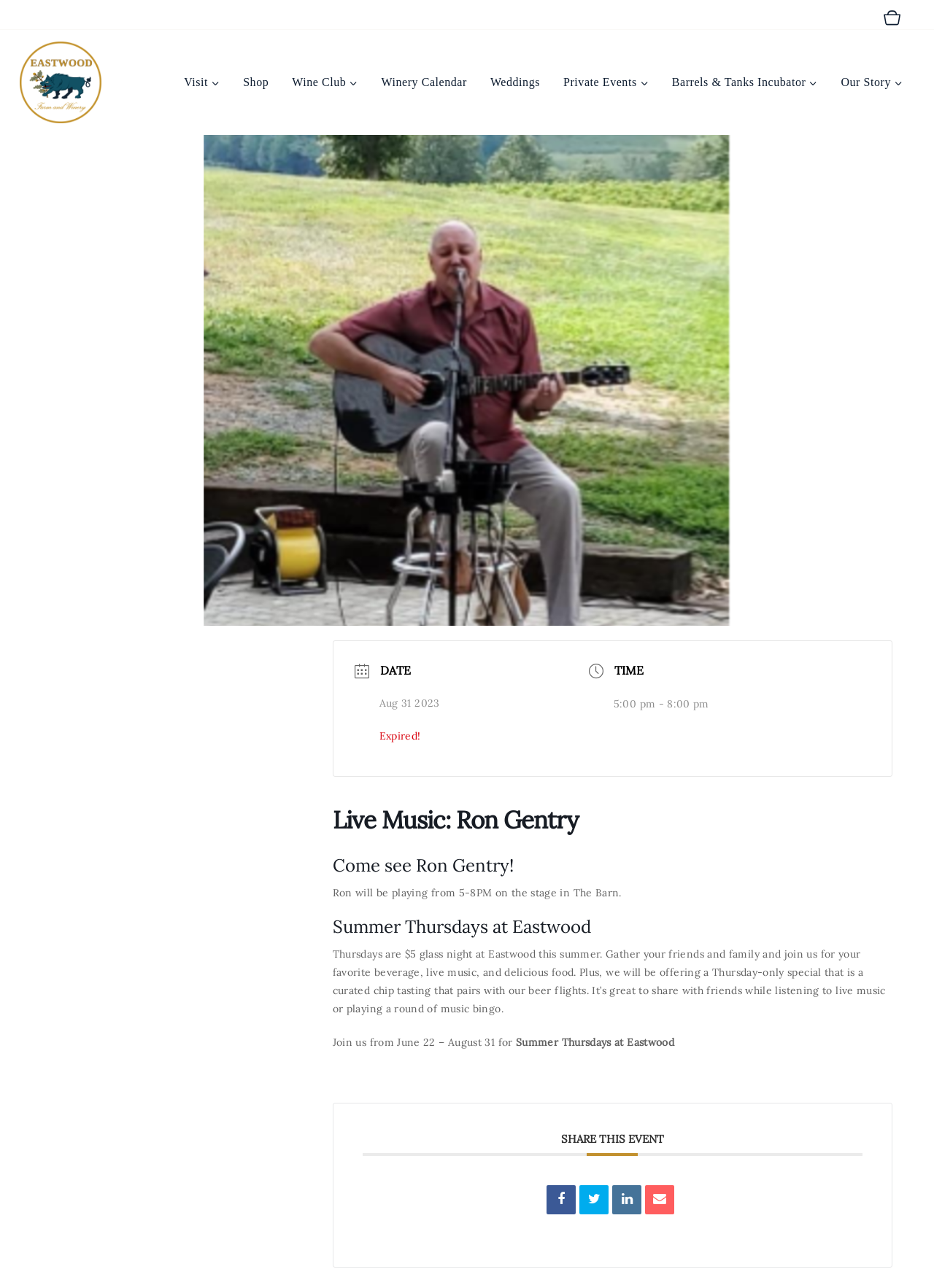Indicate the bounding box coordinates of the element that needs to be clicked to satisfy the following instruction: "Share this event on social media". The coordinates should be four float numbers between 0 and 1, i.e., [left, top, right, bottom].

[0.585, 0.92, 0.617, 0.943]